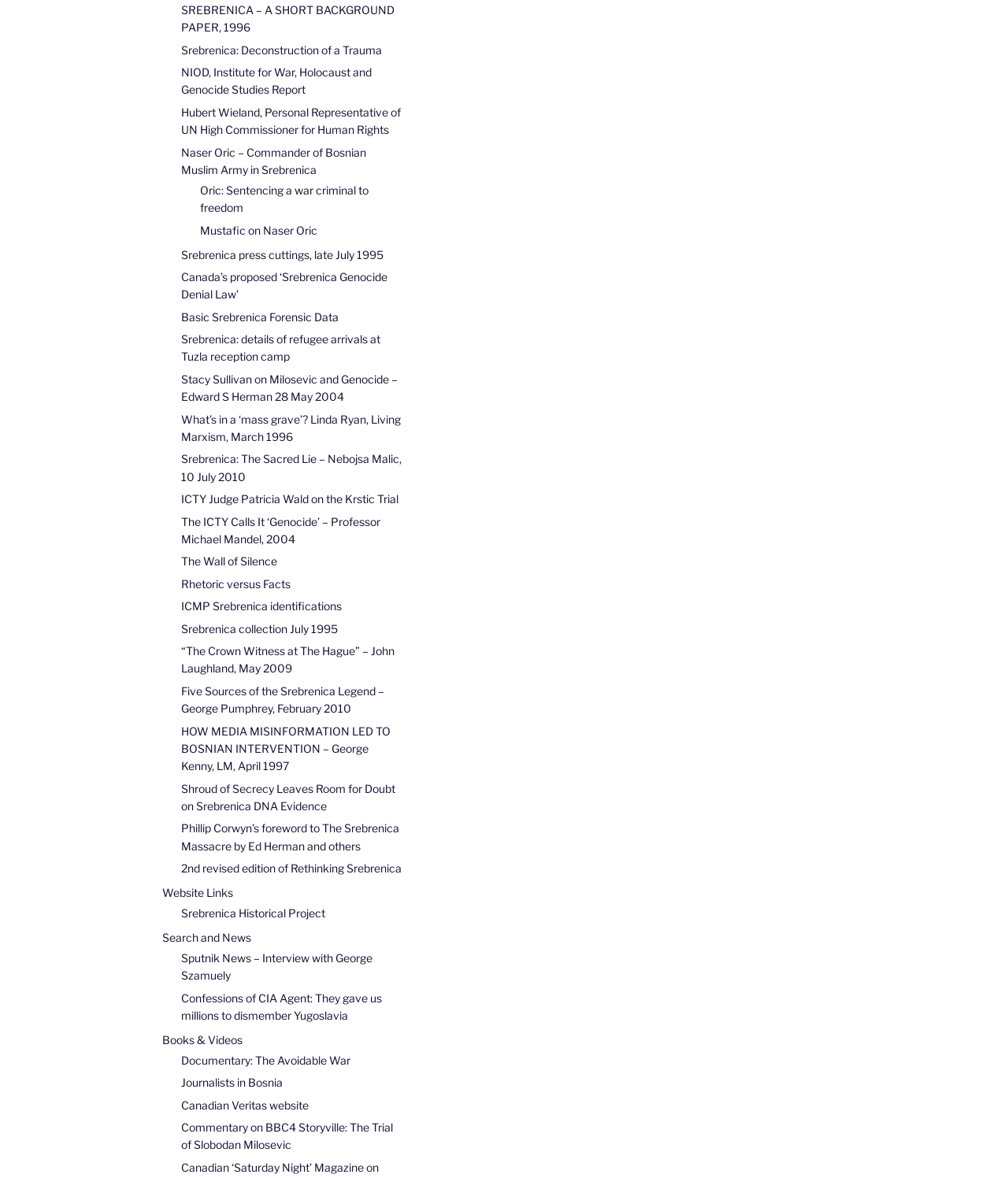Specify the bounding box coordinates for the region that must be clicked to perform the given instruction: "Explore 'Website Links'".

[0.161, 0.752, 0.231, 0.763]